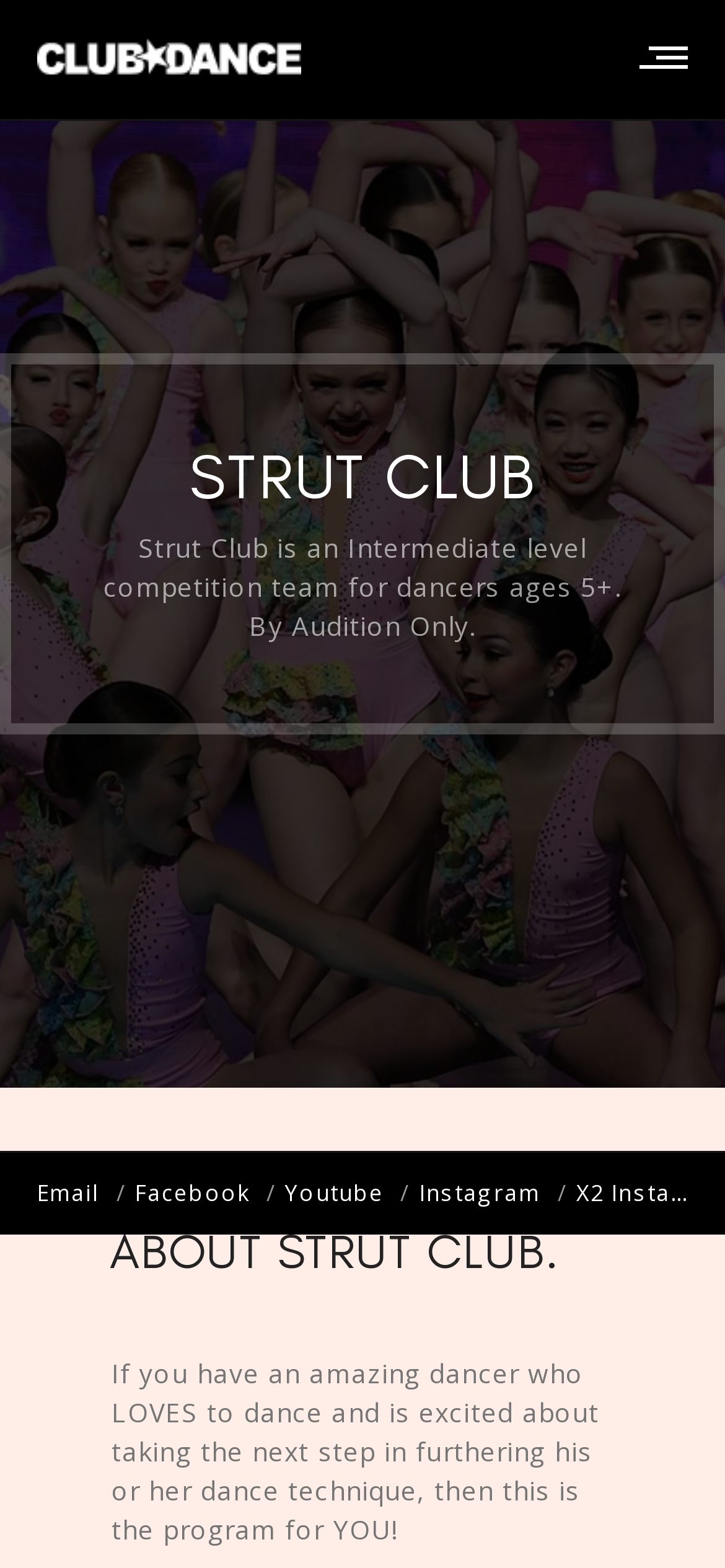From the webpage screenshot, predict the bounding box of the UI element that matches this description: "title="Mike Mehiel Photography"".

None